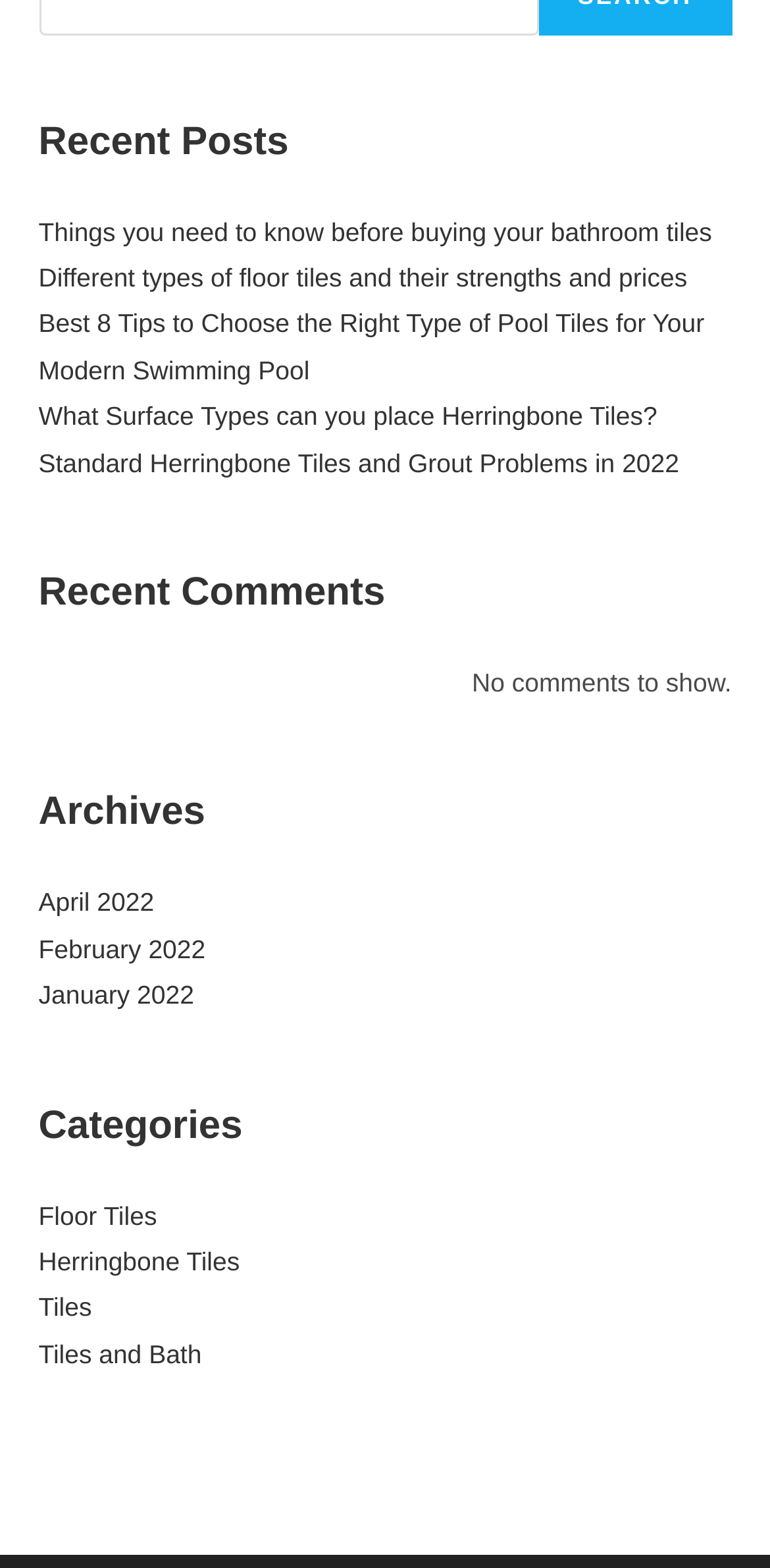Respond to the question below with a single word or phrase:
What is the second type of floor tile mentioned?

Herringbone Tiles